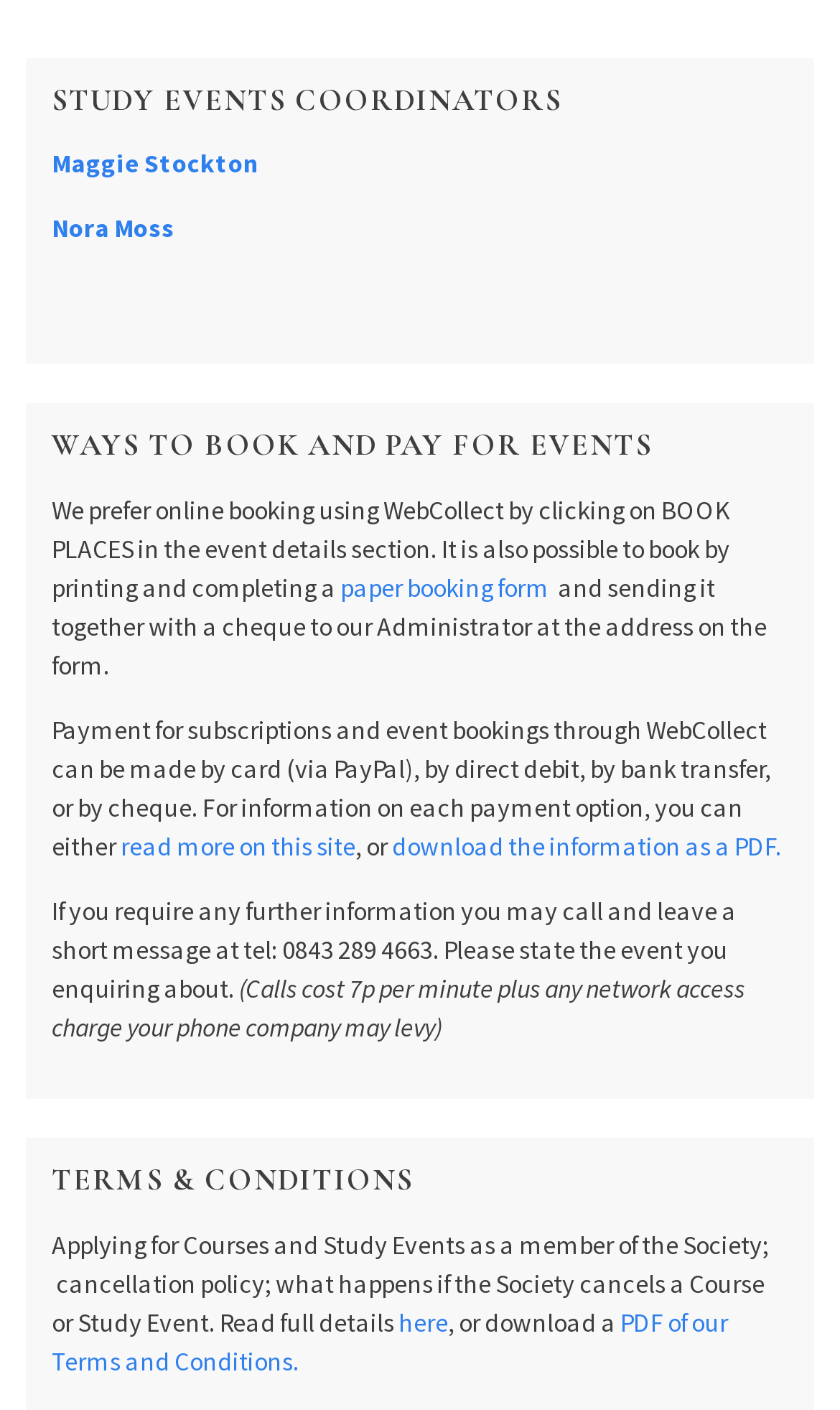Please analyze the image and give a detailed answer to the question:
How can I access the Terms and Conditions?

The webpage provides two options to access the Terms and Conditions: reading the full details online or downloading a PDF of the Terms and Conditions.